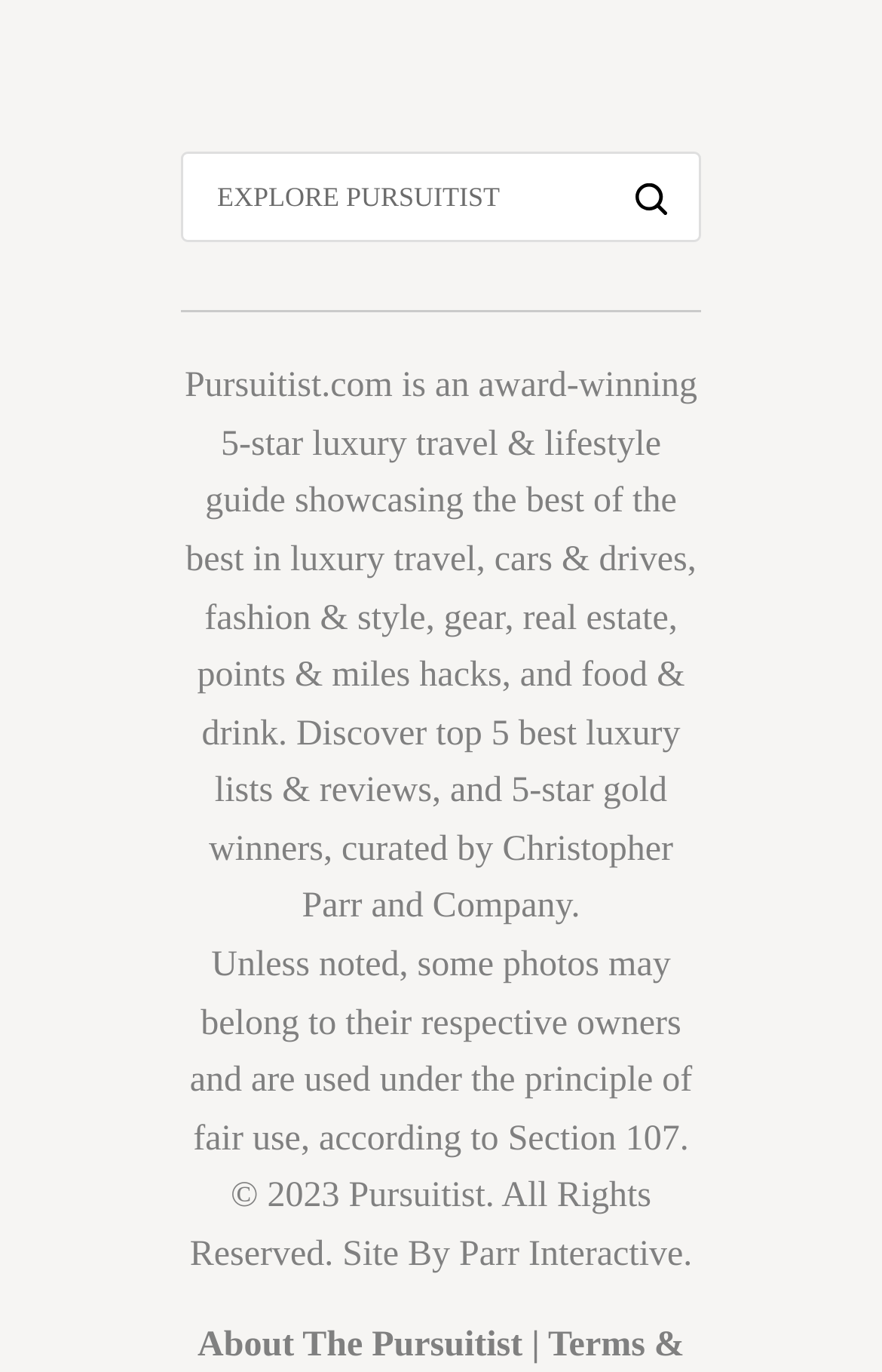Please identify the bounding box coordinates of the element's region that needs to be clicked to fulfill the following instruction: "Visit Pursuitist.com". The bounding box coordinates should consist of four float numbers between 0 and 1, i.e., [left, top, right, bottom].

[0.209, 0.267, 0.445, 0.295]